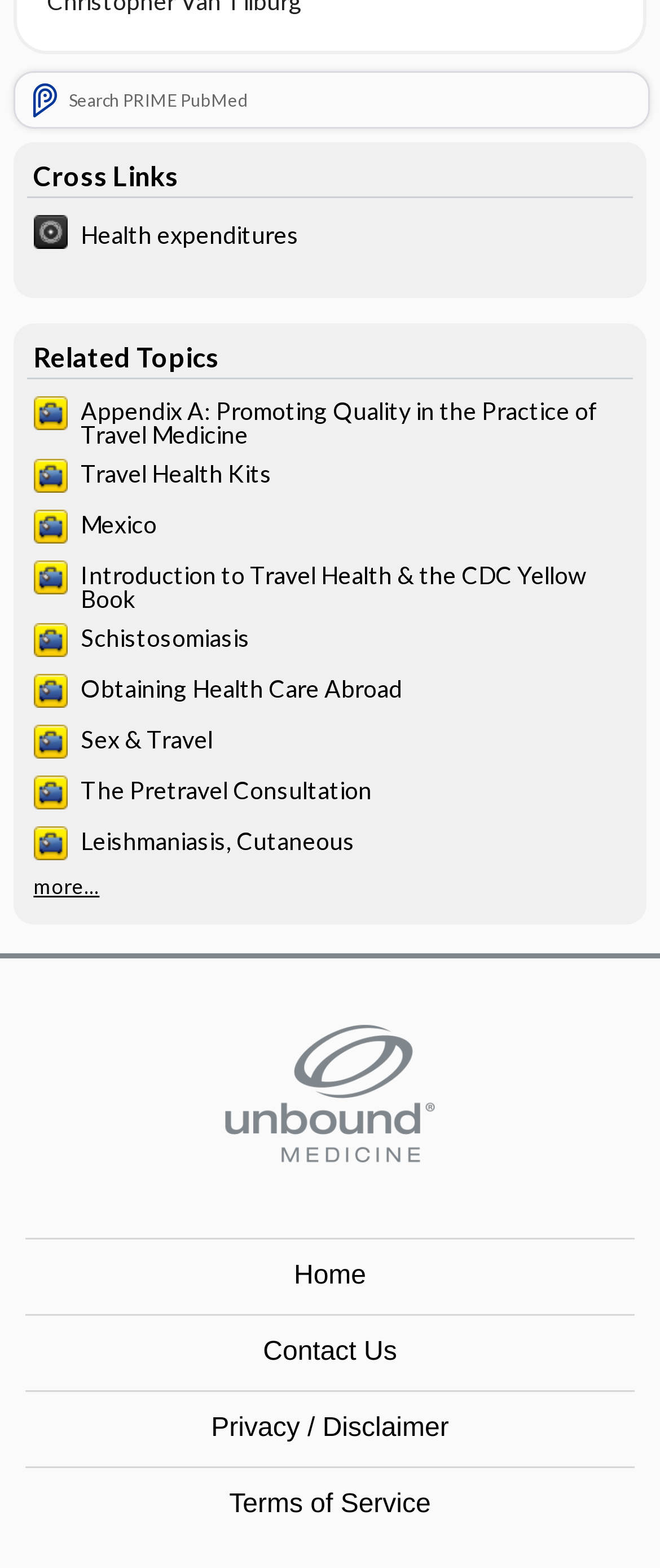What is the purpose of the images next to each link?
From the screenshot, provide a brief answer in one word or phrase.

Unknown